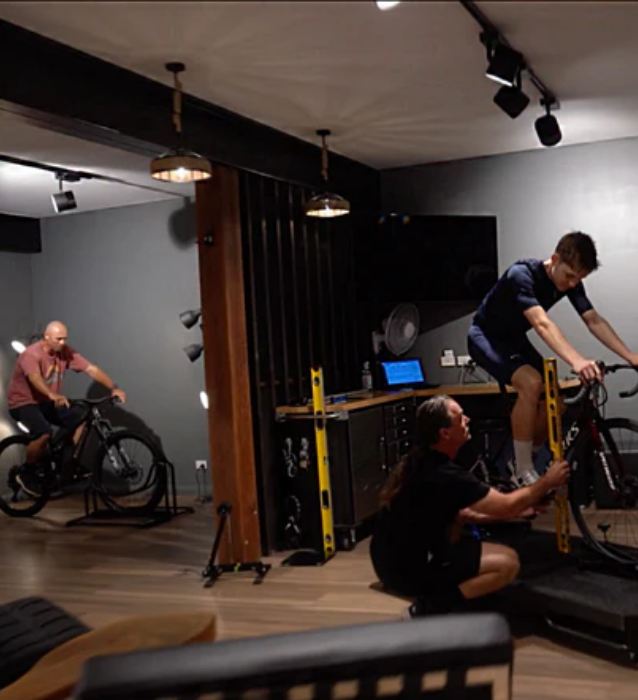Convey all the details present in the image.

The image showcases a dynamic bike fitting session taking place in a well-lit, modern studio environment. In the foreground, a technician is crouching down, carefully adjusting the position of a road bike as a young rider, who appears focused and athletic, is positioned on the bike's saddle. The technician is utilizing measuring tools, indicating a detailed and precise fitting process. 

In the background, another cyclist is seen pedaling on a stationary mountain bike, illustrating the versatile services offered within this space. The room is stylishly decorated, featuring warm wooden tones and contemporary lighting fixtures, creating an inviting atmosphere. A large screen is visible on one wall, potentially displaying fitting metrics or information, enhancing the technical nature of the fitting services provided.

Overall, the image captures the essence of professional bike fitting, emphasizing the benefits of enhanced comfort and performance that these personalized services aim to deliver. The setting is part of a larger offering by Pedalheads, known for their expertise in body geometry bike fittings.